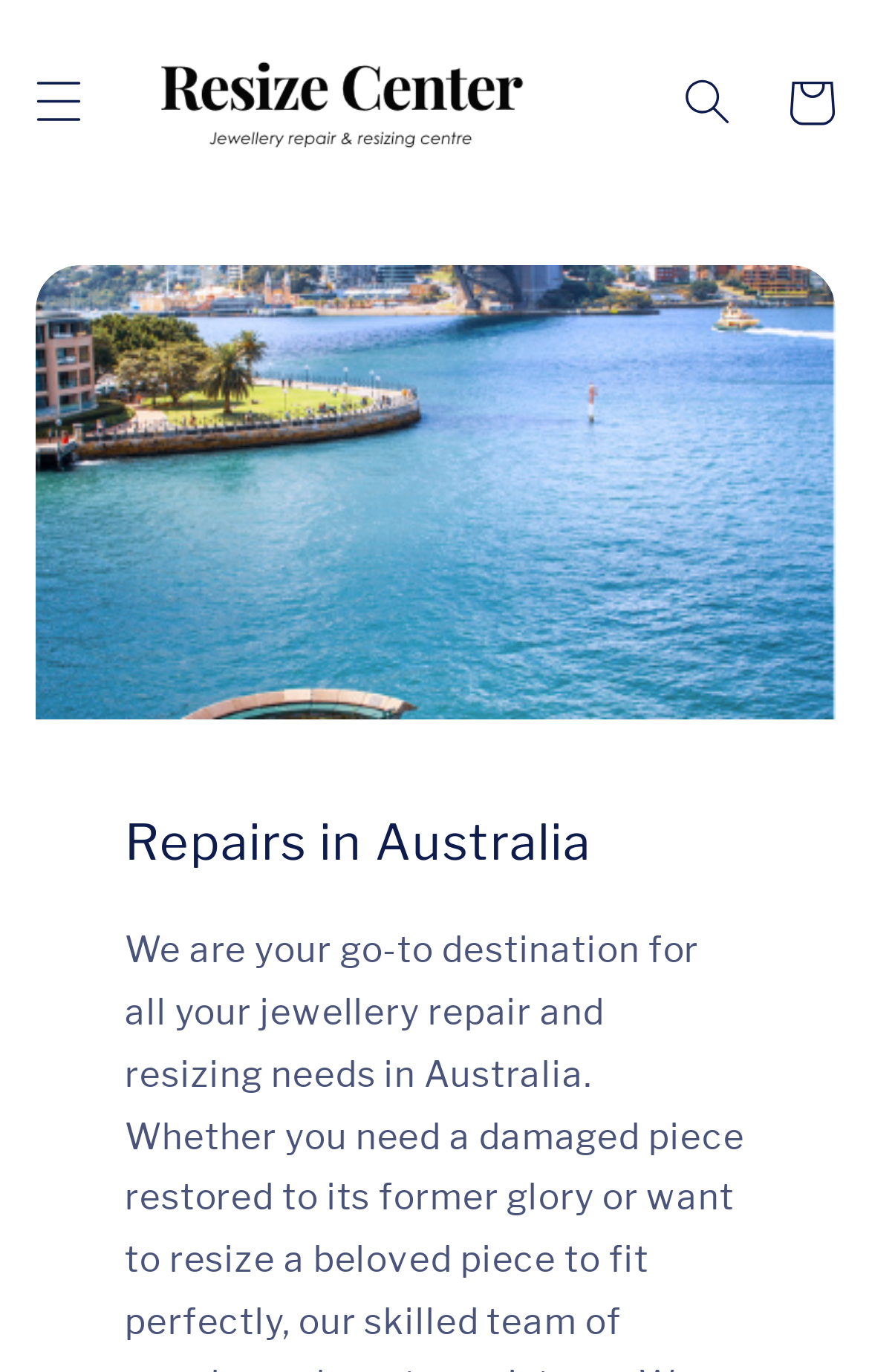Can you find the bounding box coordinates for the UI element given this description: "parent_node: Cart"? Provide the coordinates as four float numbers between 0 and 1: [left, top, right, bottom].

[0.127, 0.016, 0.682, 0.133]